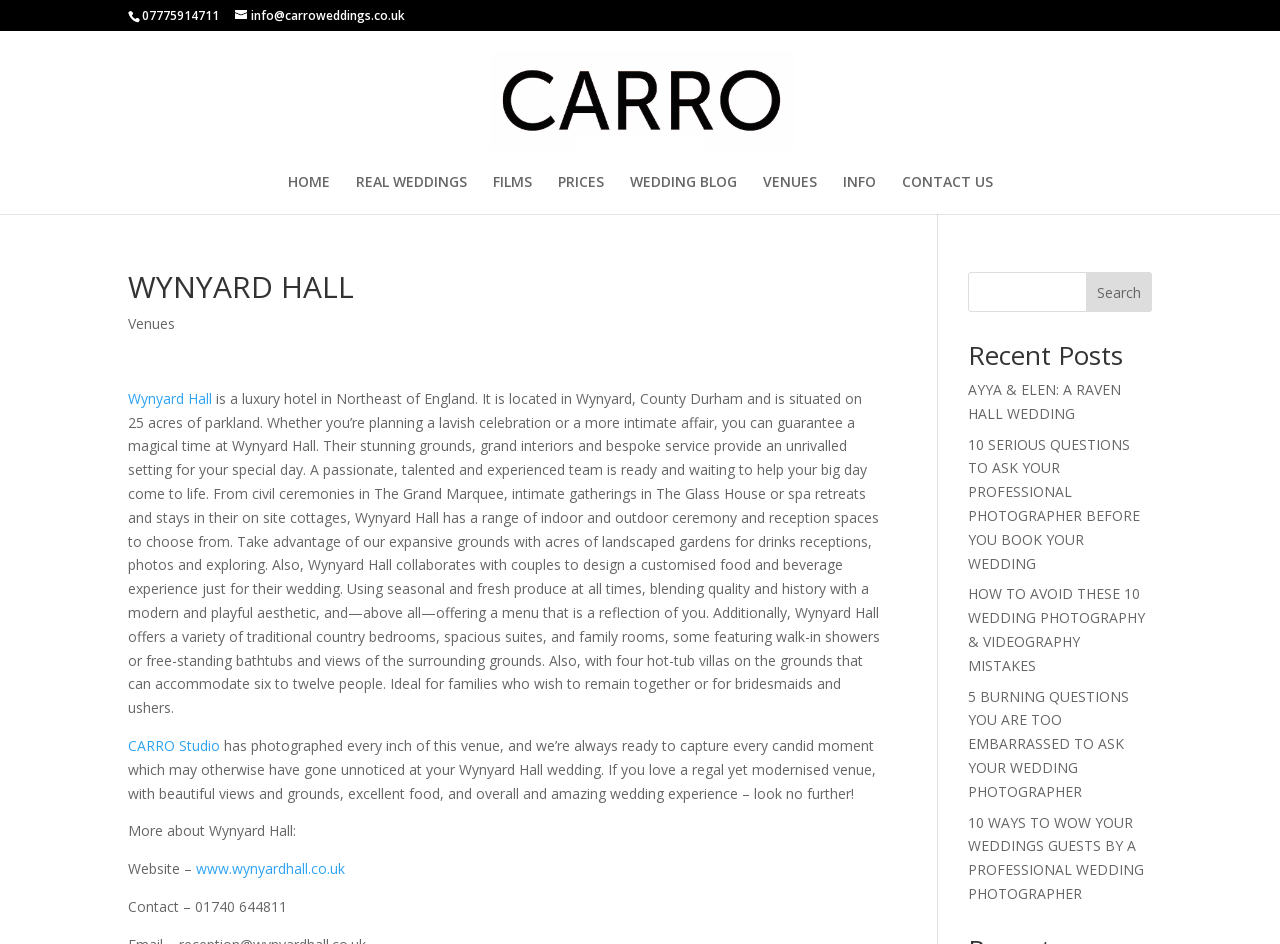Determine the bounding box coordinates of the element that should be clicked to execute the following command: "Visit CARRO Weddings website".

[0.383, 0.095, 0.62, 0.115]